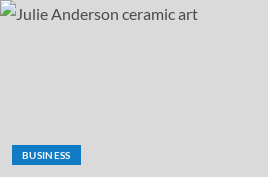Please answer the following question using a single word or phrase: What is the theme of the broader discussion?

art and business